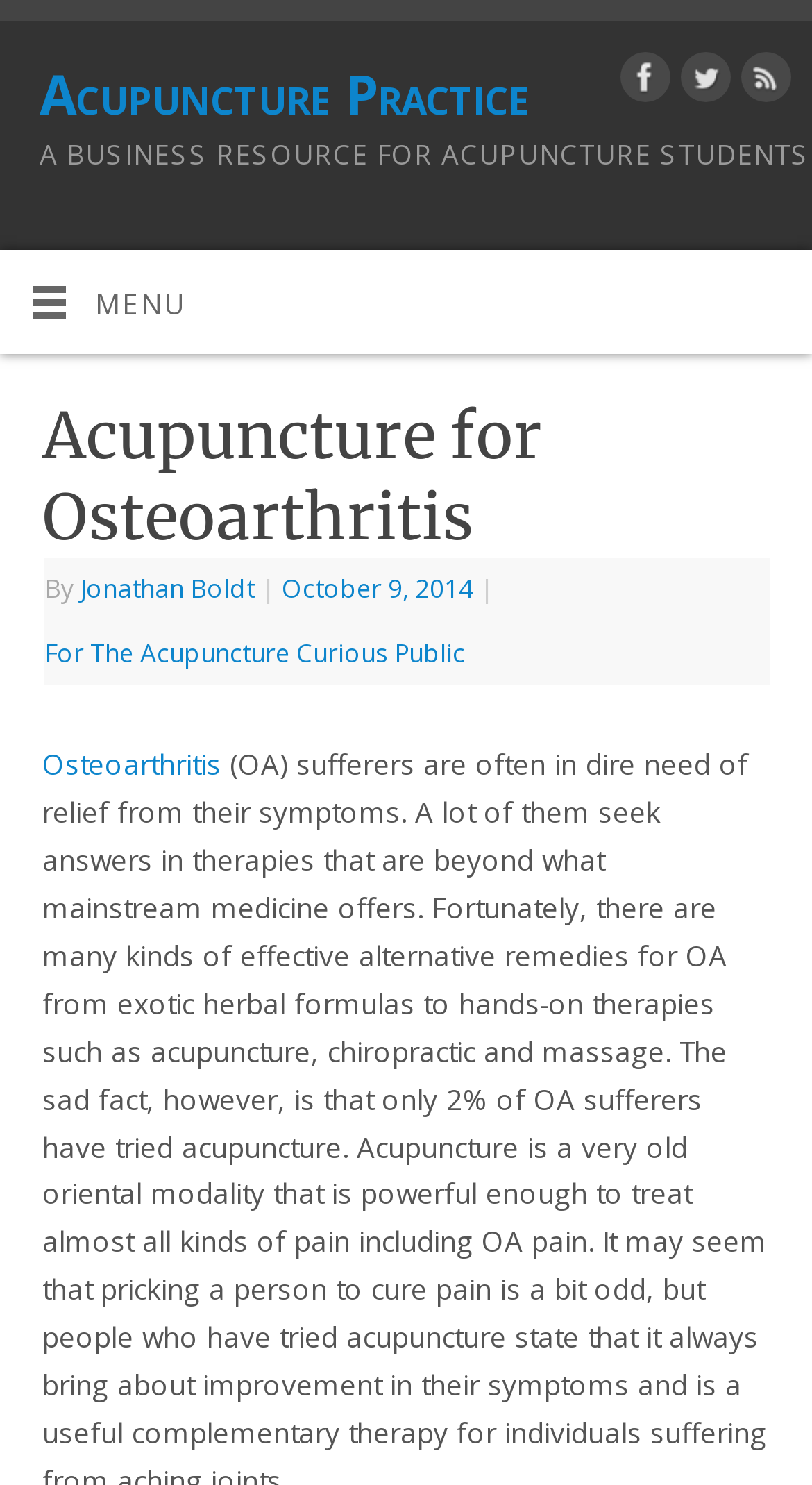Using the provided element description, identify the bounding box coordinates as (top-left x, top-left y, bottom-right x, bottom-right y). Ensure all values are between 0 and 1. Description: For The Acupuncture Curious Public

[0.054, 0.427, 0.572, 0.451]